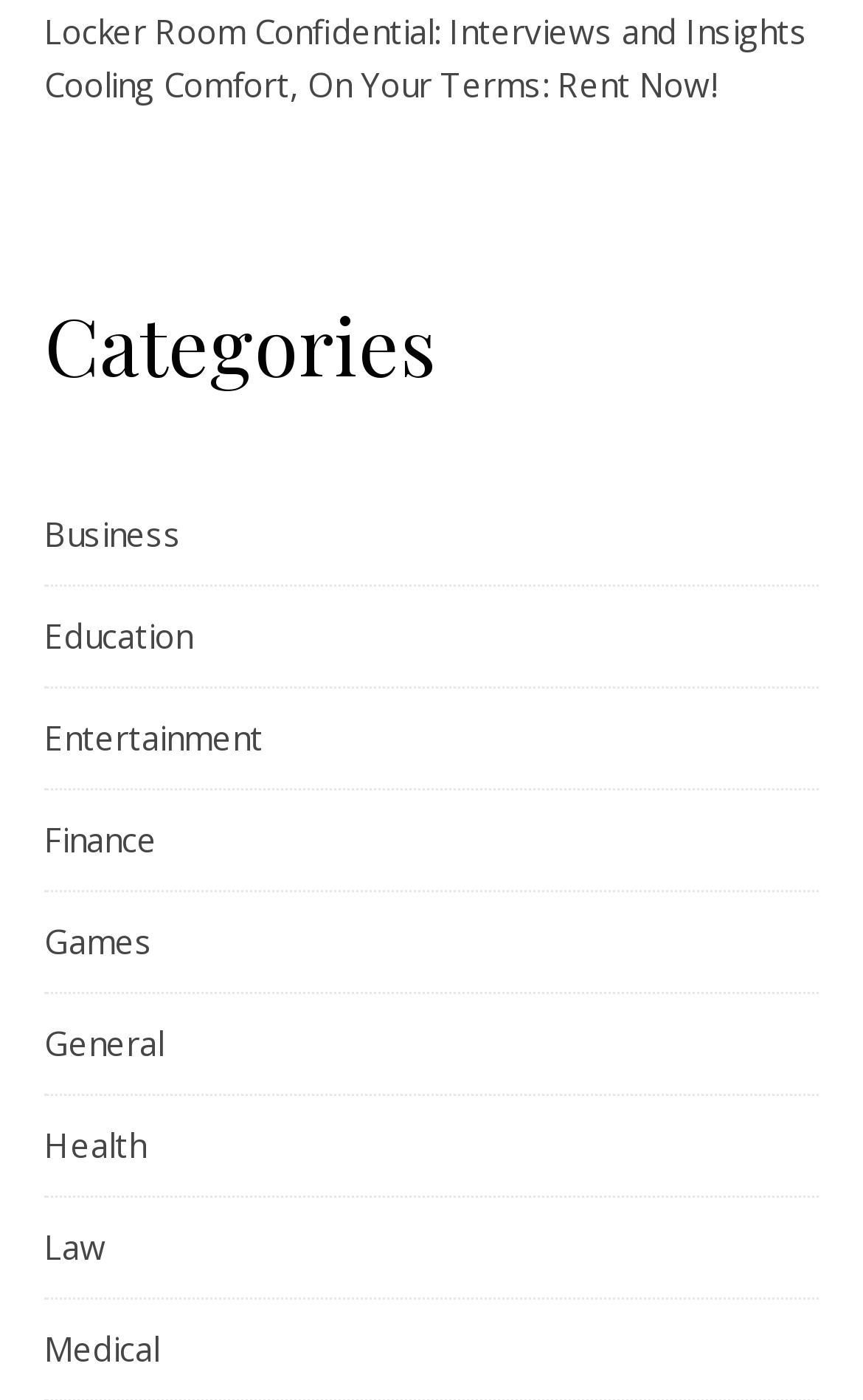How many categories are listed?
Utilize the information in the image to give a detailed answer to the question.

I counted the number of links under the 'Categories' heading, which are 'Business', 'Education', 'Entertainment', 'Finance', 'Games', 'General', 'Health', 'Law', and 'Medical'. There are 9 categories in total.